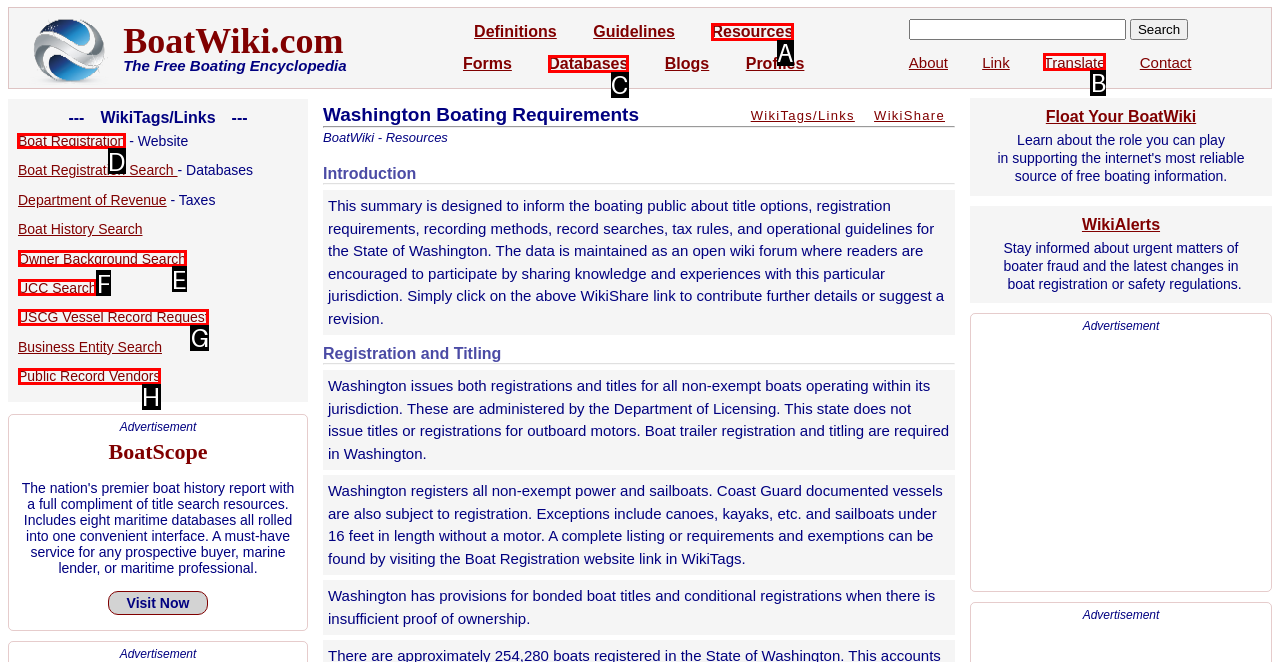Pick the right letter to click to achieve the task: Learn about boat registration
Answer with the letter of the correct option directly.

D